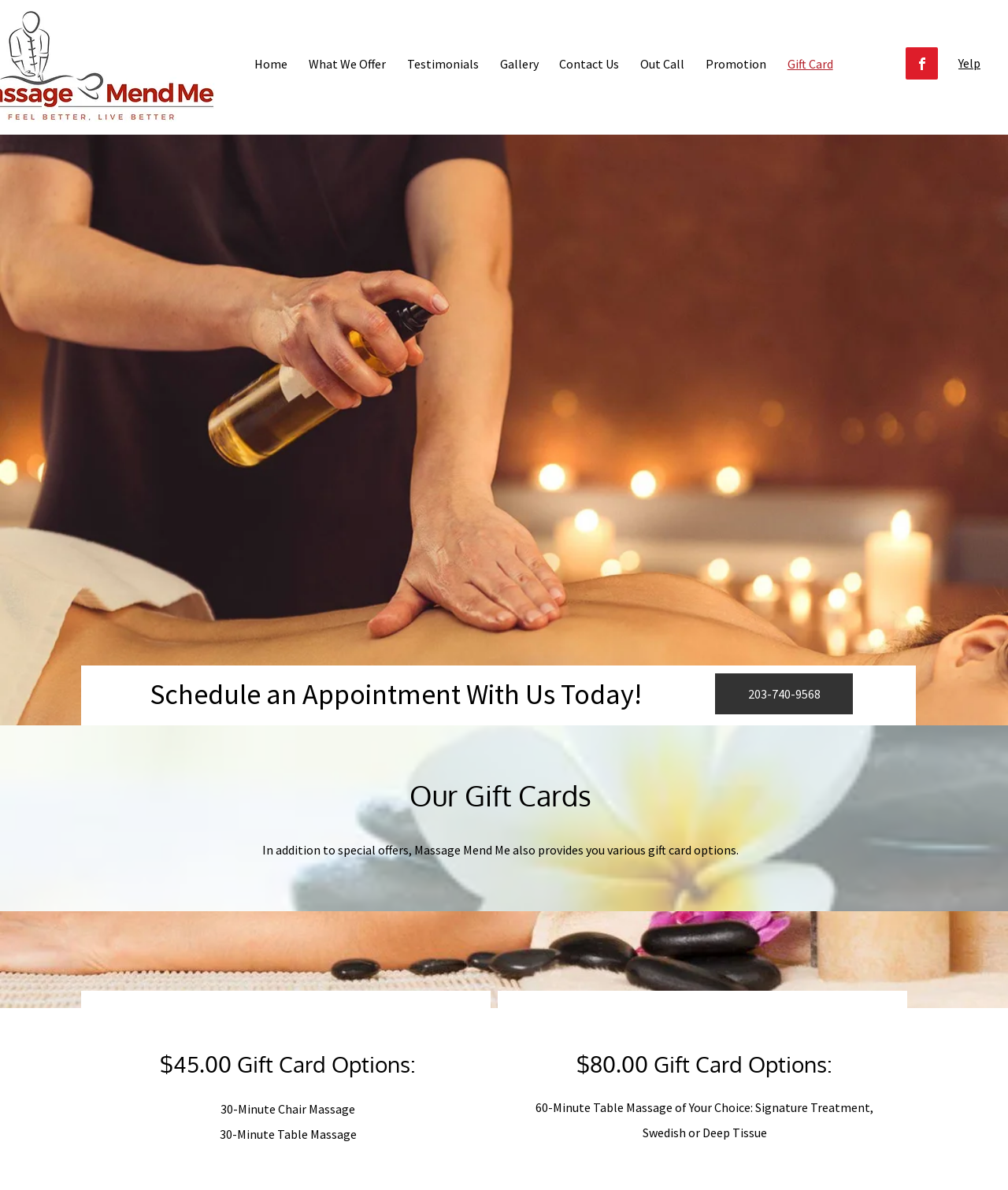Elaborate on the webpage's design and content in a detailed caption.

The webpage is about Massage Mend Me, a massage therapy service in Brookfield, CT. At the top, there are several links to social media platforms, including Yelp, and a navigation menu with links to different sections of the website, such as Home, What We Offer, Testimonials, Gallery, Contact Us, Out Call, Promotion, and Gift Card.

Below the navigation menu, there is a large background image that spans the entire width of the page. On top of this image, there is a heading that reads "Schedule an Appointment With Us Today!" followed by a phone number link.

Further down, there is another heading that says "Our Gift Cards" and a paragraph of text that explains the different gift card options available. Below this, there are two sections of gift card options, each with a heading indicating the price, $45.00 and $80.00, respectively. Each section lists the different massage services that can be purchased as a gift card, including chair massage and table massage.

Throughout the page, there are three background images that cover the entire width of the page, creating a layered effect. The overall layout is organized, with clear headings and concise text that effectively communicates the services and gift card options offered by Massage Mend Me.